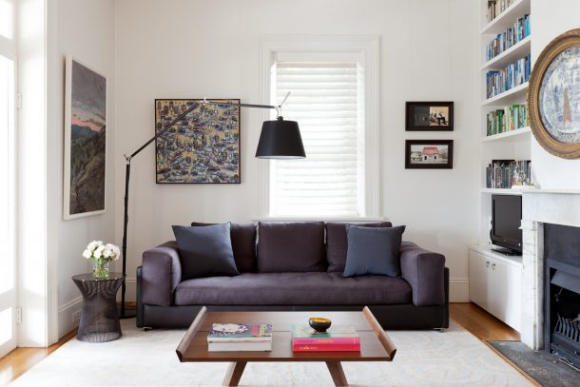Break down the image and provide a full description, noting any significant aspects.

This inviting living room showcases a stylish blend of comfort and design. The centerpiece is a plush, dark brown sofa adorned with two coordinating blue cushions, creating a cozy atmosphere. Above the sofa hangs a vibrant piece of artwork, positioned adjacent to a modern arc floor lamp that provides soft, ambient lighting. 

Natural light floods the space through a window dressed with sleek white blinds, enhancing the room's airy feel. The floor is adorned with a delicate area rug, beneath which rests a contemporary coffee table showcasing an array of colorful magazines and a decorative bowl, seamlessly integrating function with aesthetics. 

To one side, built-in shelves filled with books add character and contribute to the room's intellectual charm, while framed photographs on the wall offer personal touches. The overall composition balances modern elements with warmth, making it an ideal setting for relaxation or entertaining guests.